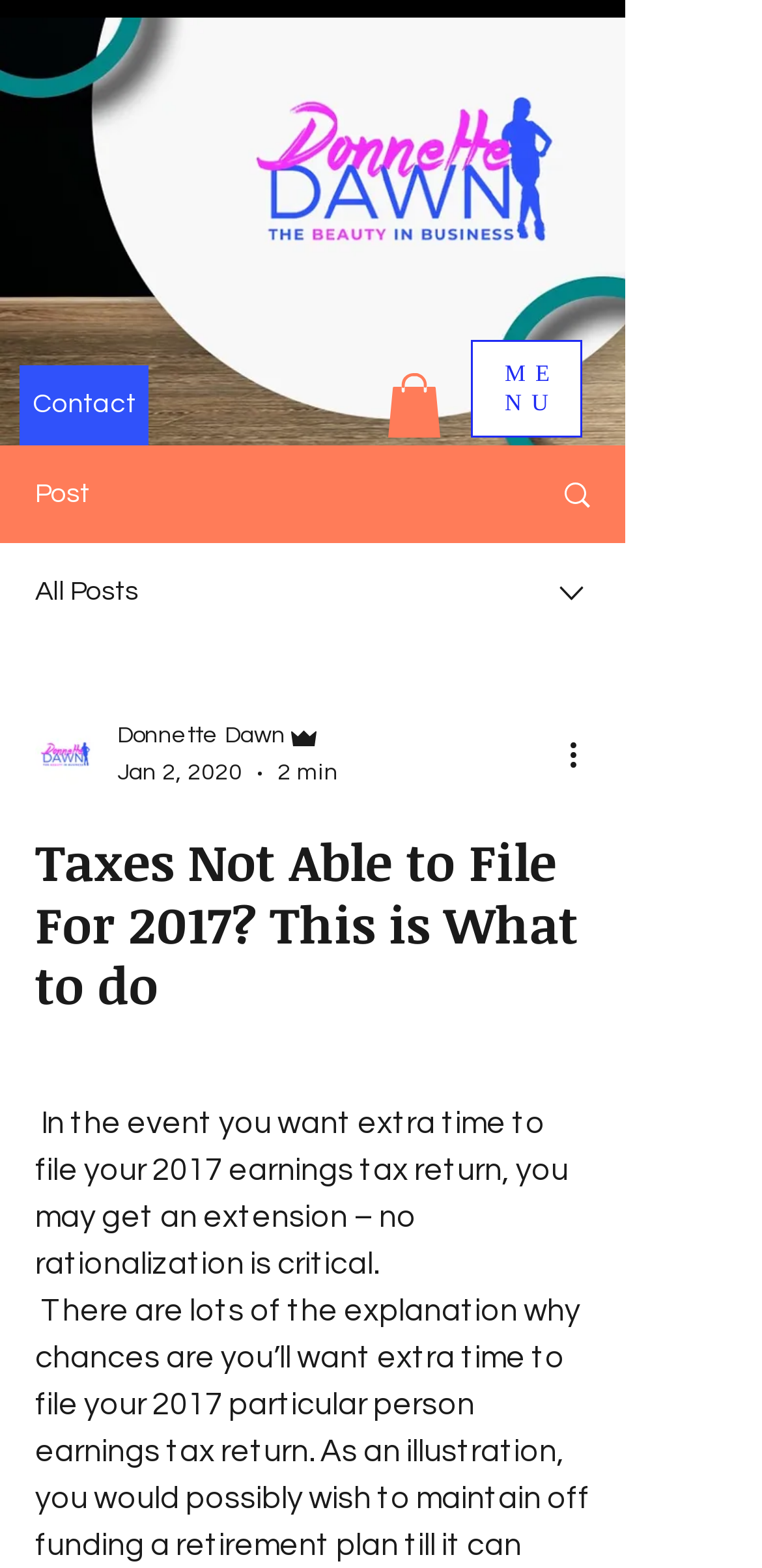Provide the bounding box coordinates of the UI element this sentence describes: "MENU".

[0.618, 0.217, 0.764, 0.279]